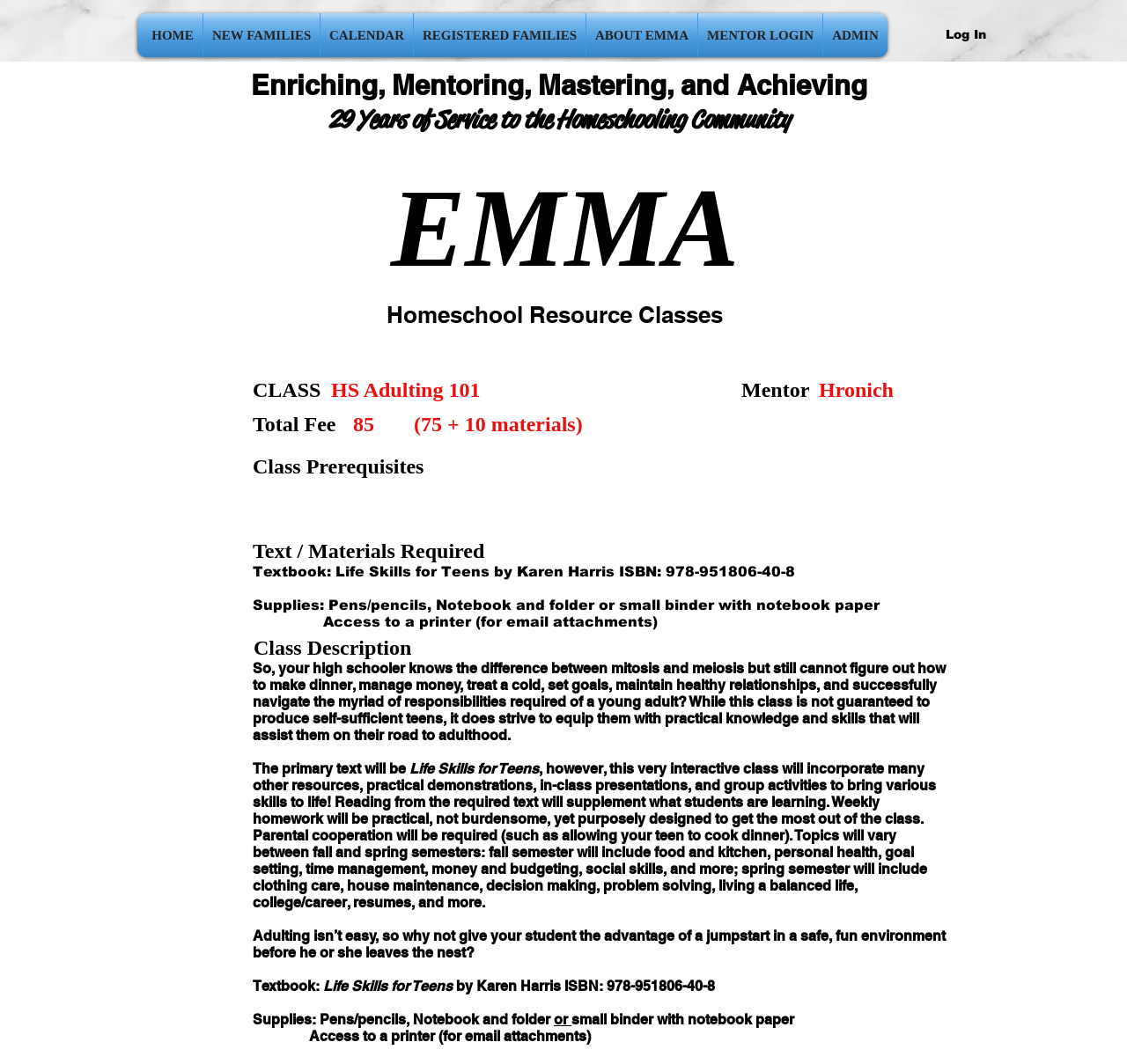Respond to the question with just a single word or phrase: 
What is the primary text used in this class?

Life Skills for Teens